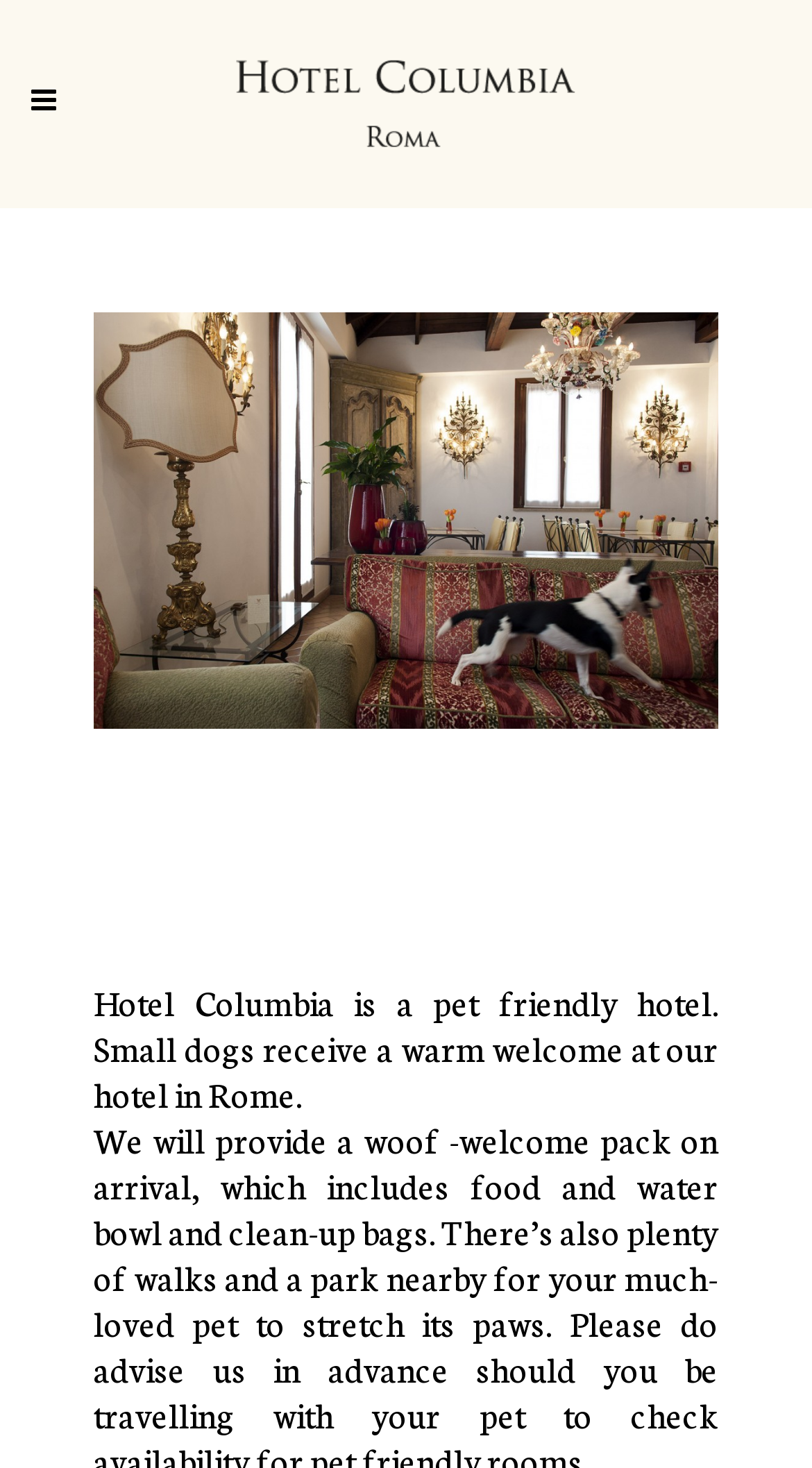Answer the question below in one word or phrase:
What is the tone of the hotel's message?

Welcoming